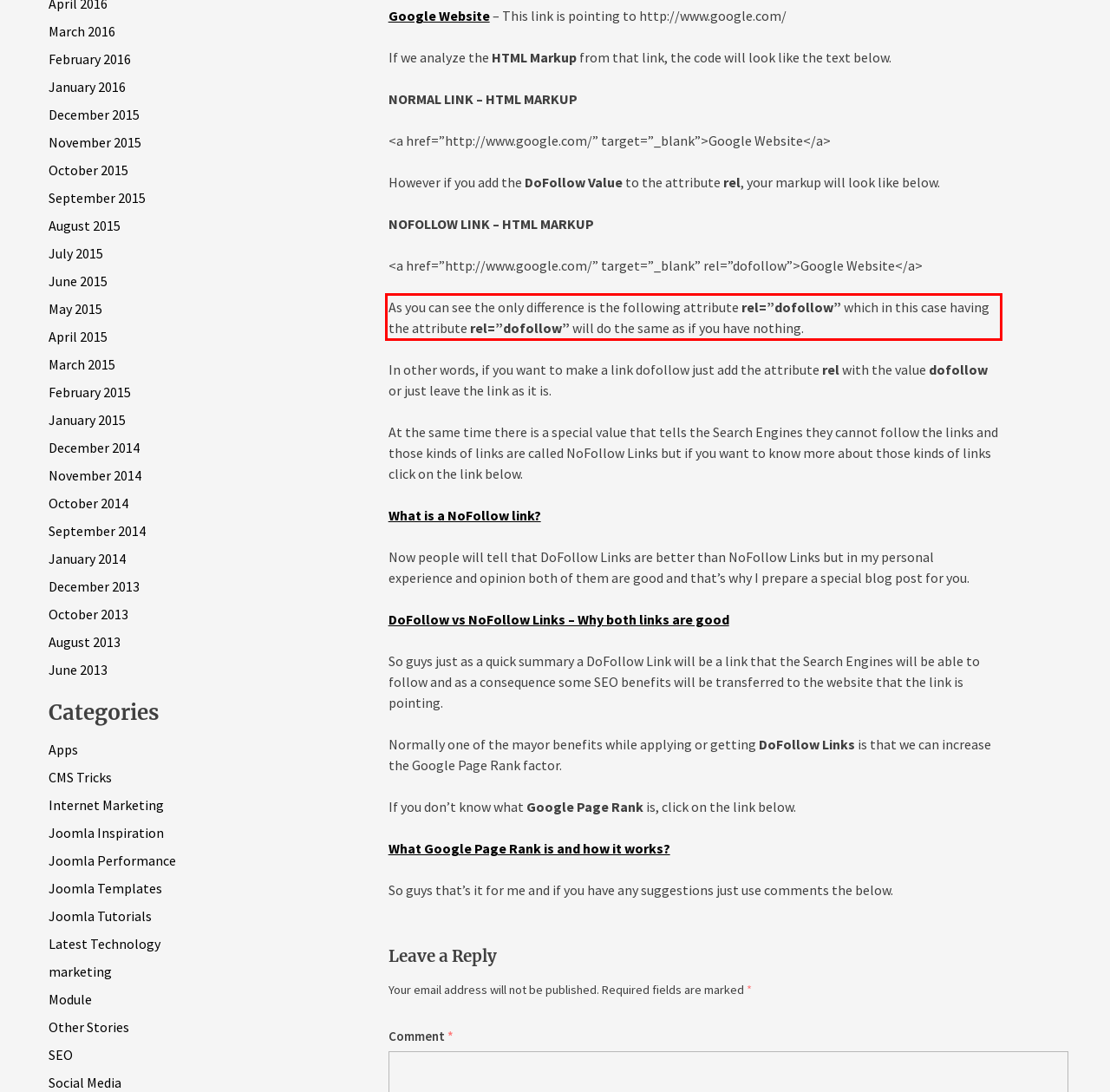Look at the screenshot of the webpage, locate the red rectangle bounding box, and generate the text content that it contains.

As you can see the only difference is the following attribute rel=”dofollow” which in this case having the attribute rel=”dofollow” will do the same as if you have nothing.